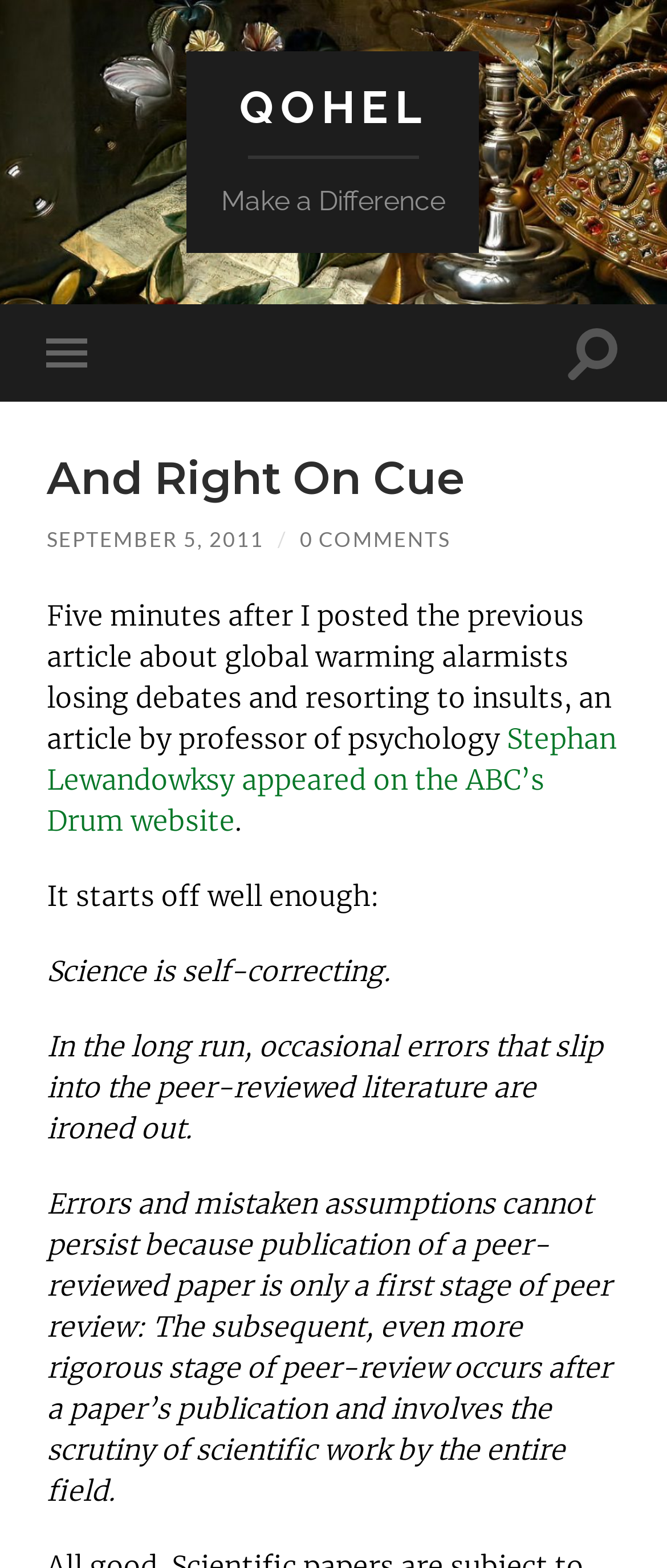What is the topic of the previous article? Based on the image, give a response in one word or a short phrase.

Global warming alarmists